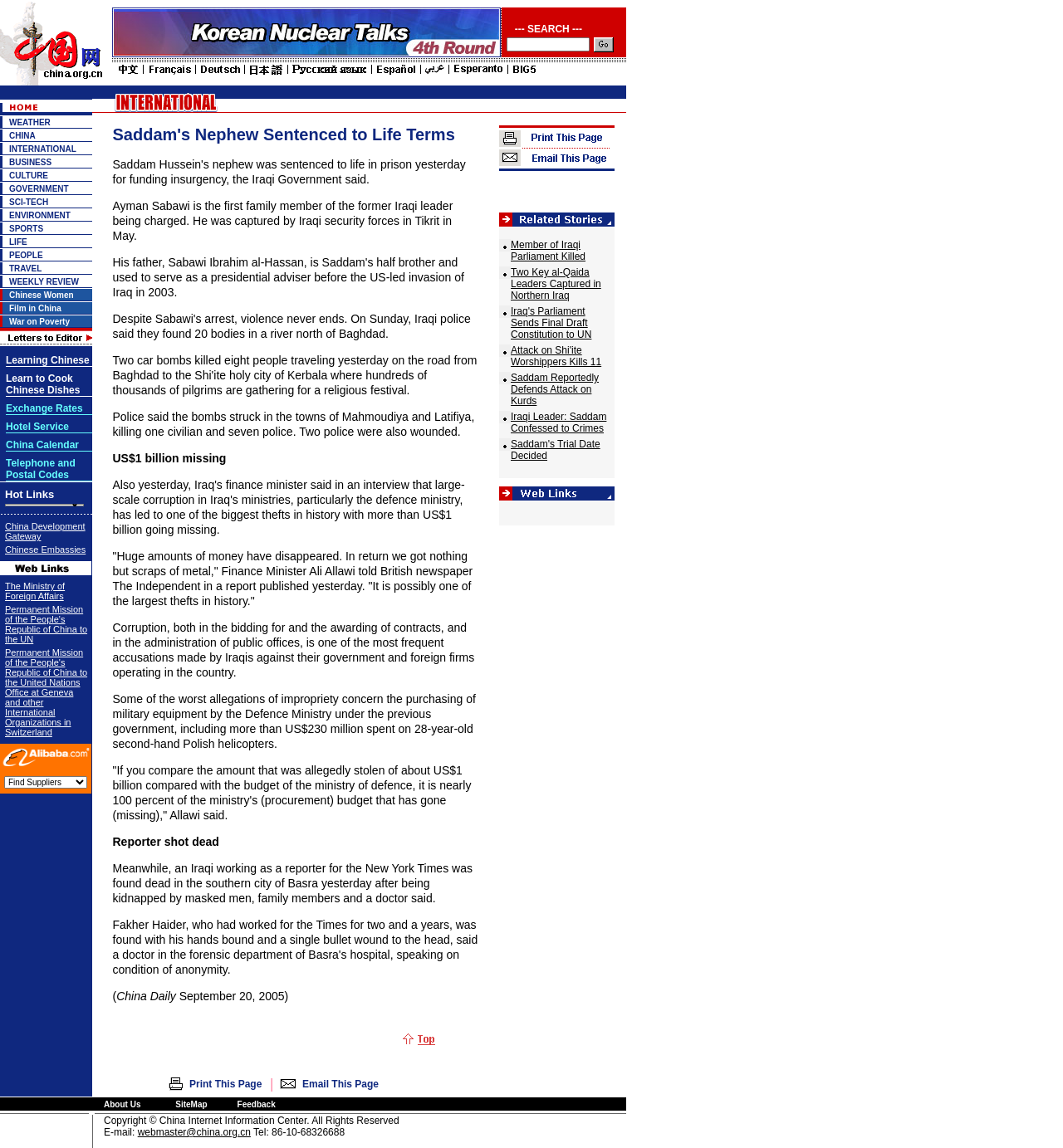Identify the bounding box of the UI component described as: "Privacy Notice".

None